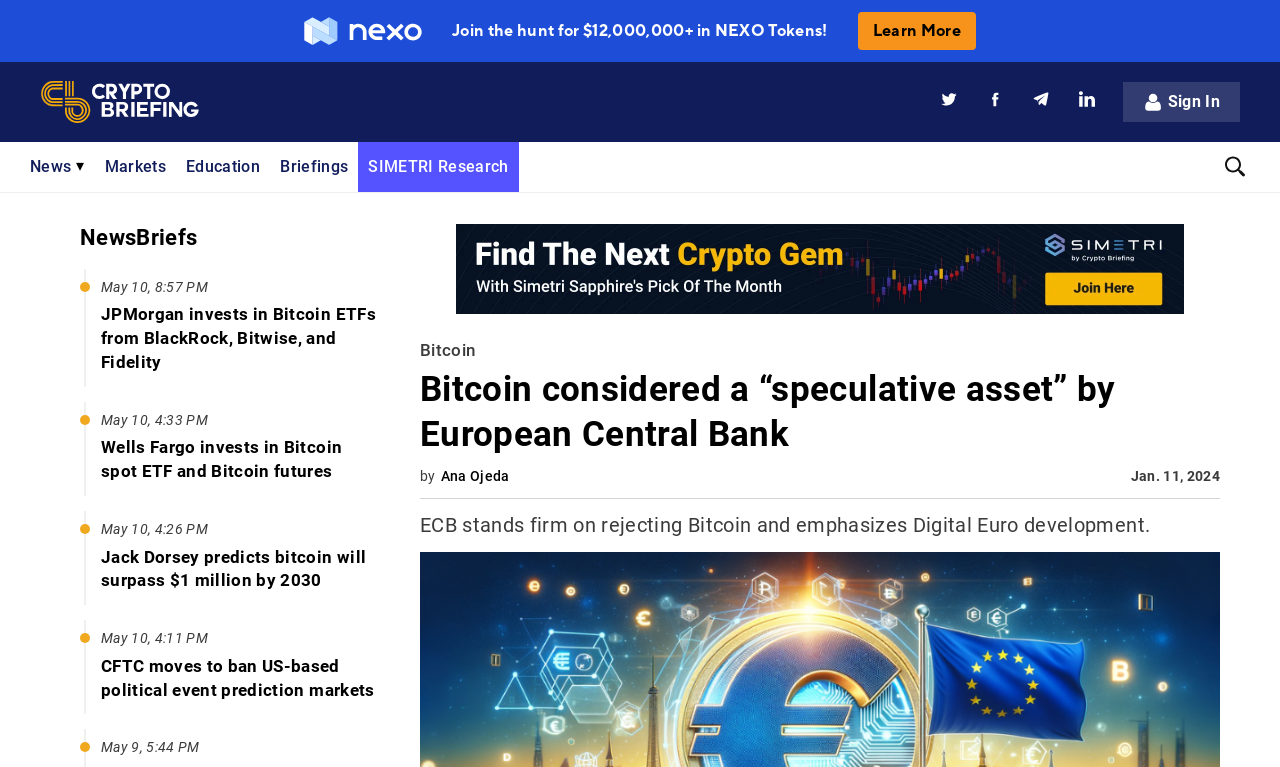Please pinpoint the bounding box coordinates for the region I should click to adhere to this instruction: "Read the news about JPMorgan investing in Bitcoin ETFs".

[0.067, 0.35, 0.297, 0.504]